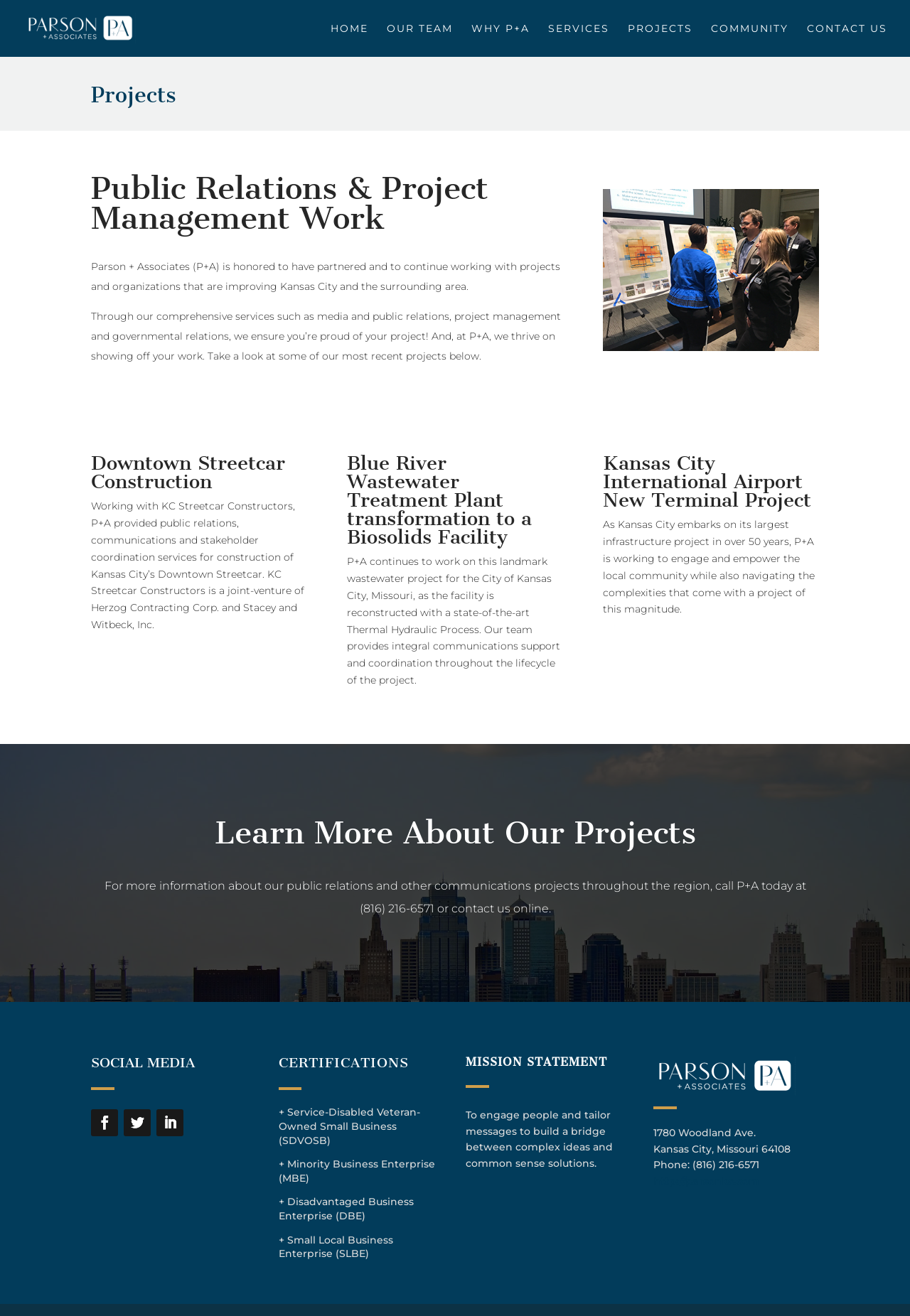Specify the bounding box coordinates of the area that needs to be clicked to achieve the following instruction: "contact me".

None